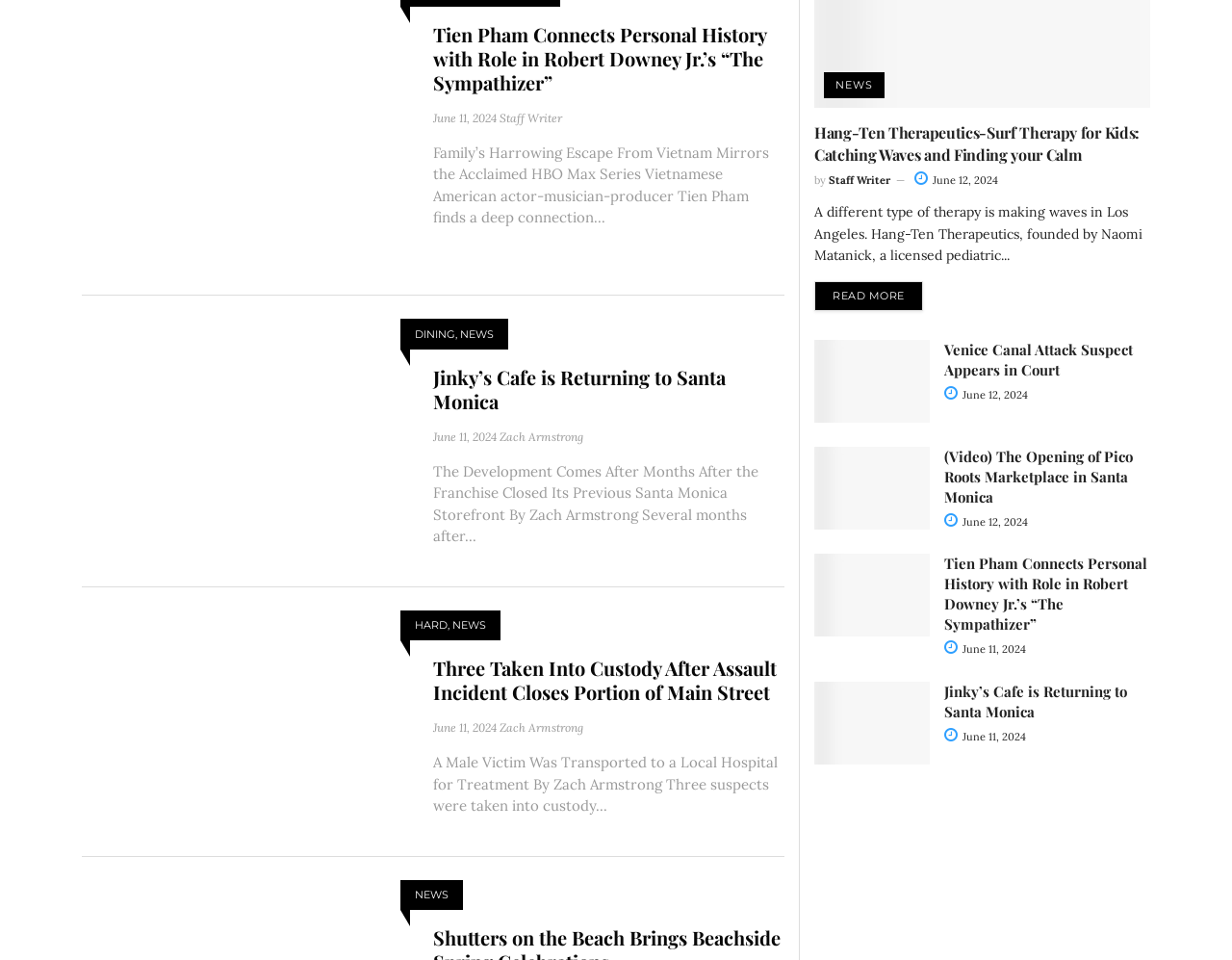Answer the question below with a single word or a brief phrase: 
What is the name of the cafe mentioned in the fifth article?

Jinky’s Cafe